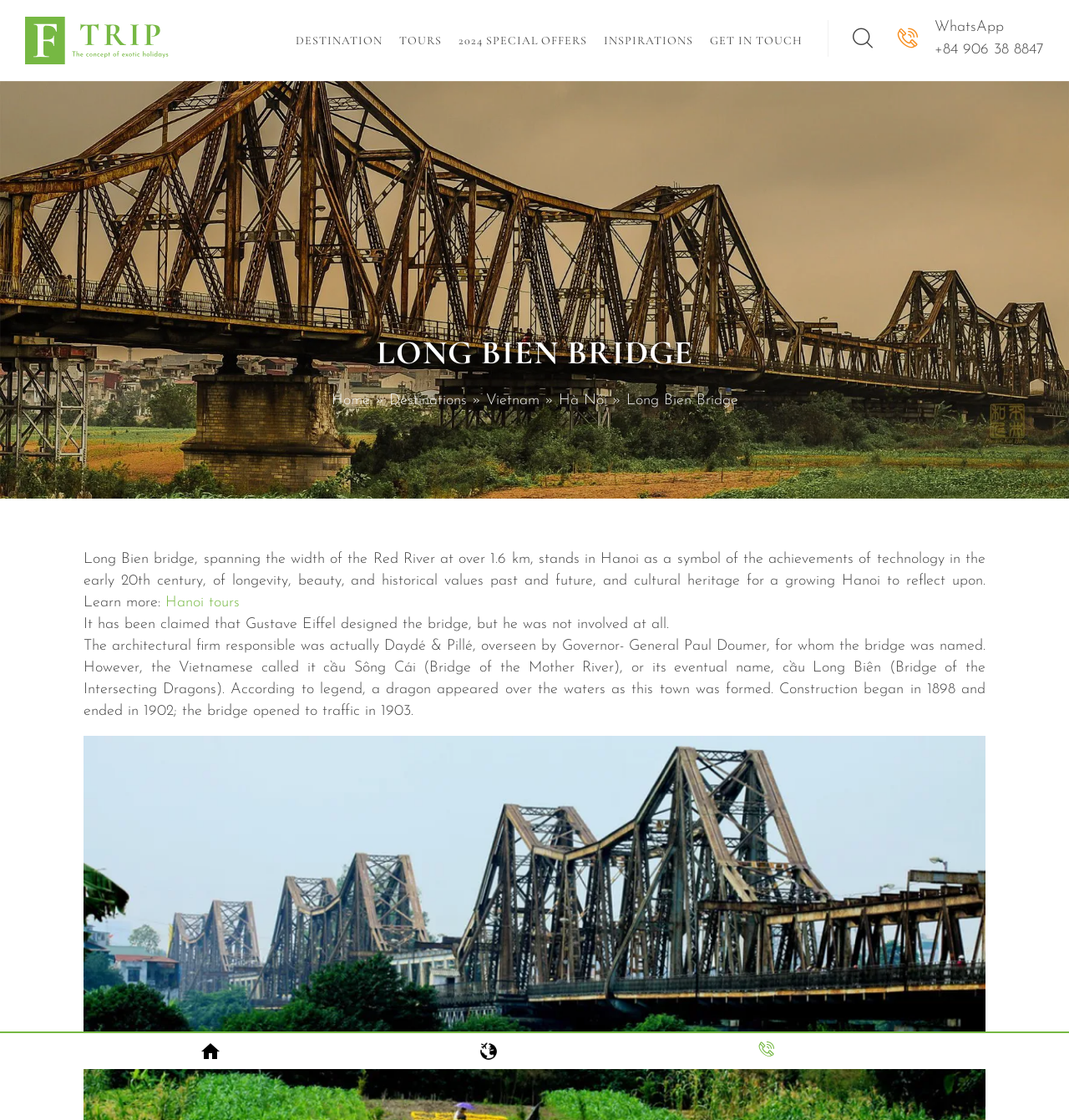Show the bounding box coordinates for the HTML element described as: "Hanoi tours".

[0.155, 0.531, 0.224, 0.545]